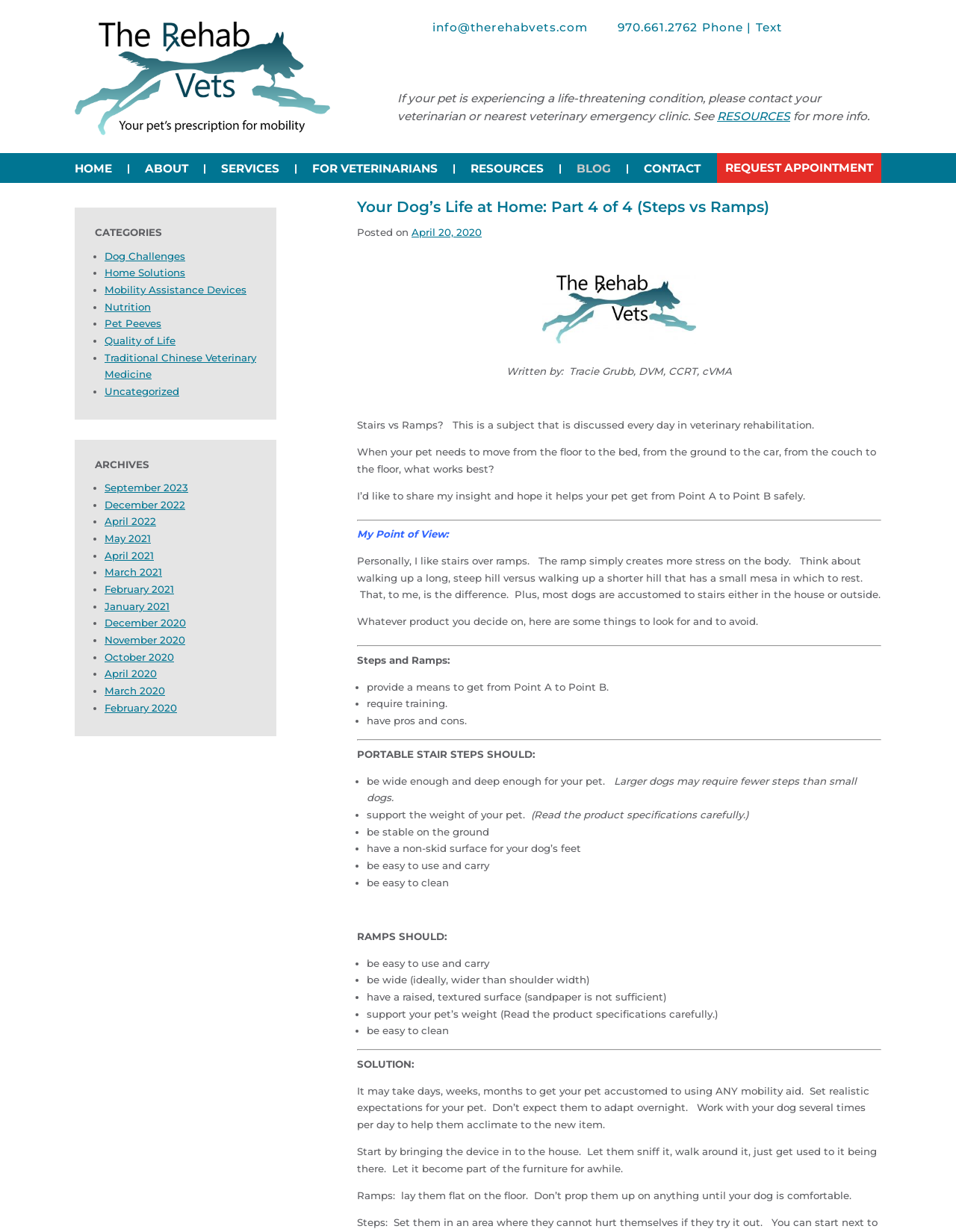What is the purpose of stairs and ramps?
Use the image to answer the question with a single word or phrase.

to get from Point A to Point B